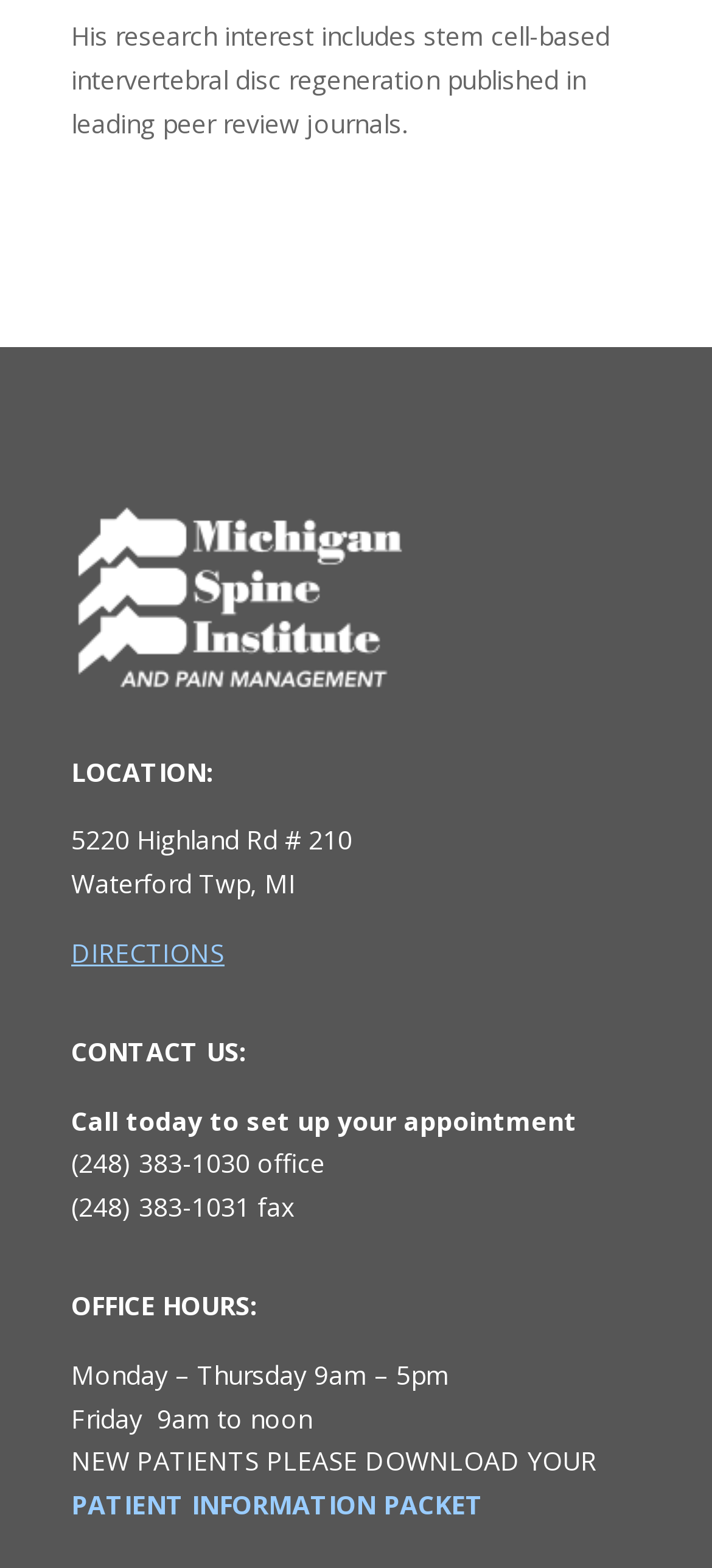What document should new patients download?
Refer to the image and give a detailed answer to the question.

New patients are instructed to download the 'PATIENT INFORMATION PACKET', which is mentioned in the link element at the bottom of the webpage.